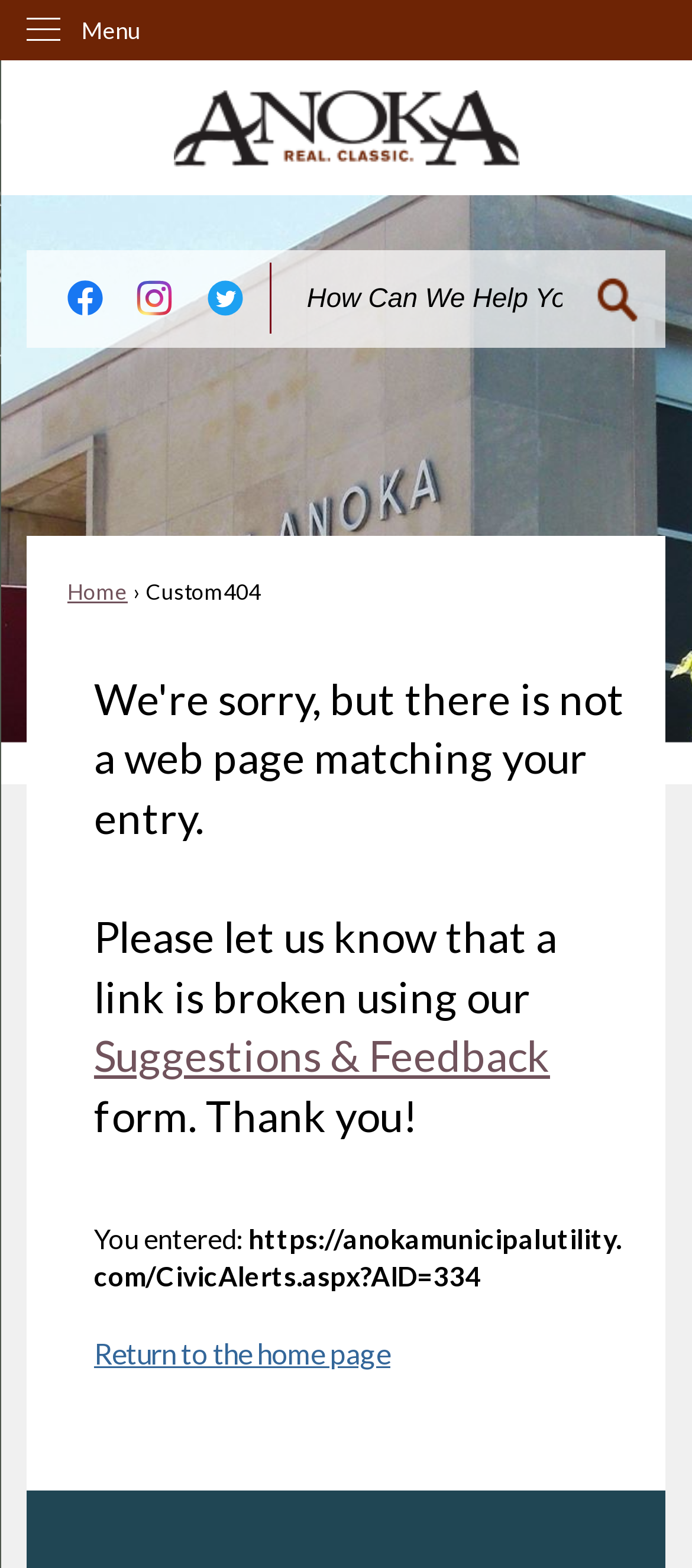Locate the bounding box coordinates of the clickable region to complete the following instruction: "Go to home page."

[0.039, 0.057, 0.961, 0.106]